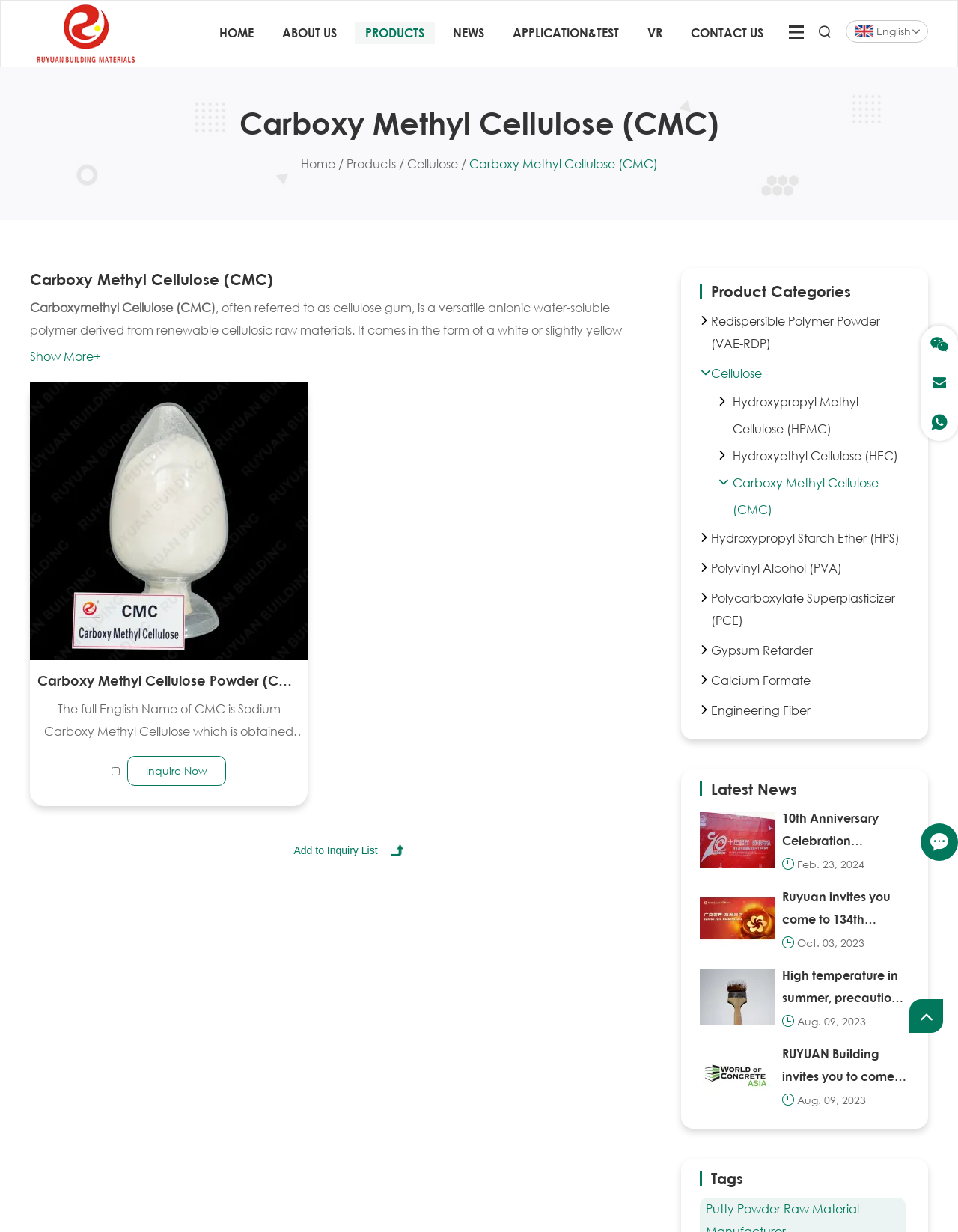Locate the bounding box coordinates of the segment that needs to be clicked to meet this instruction: "Learn more about Carboxymethyl Cellulose (CMC) solutions".

[0.031, 0.332, 0.677, 0.352]